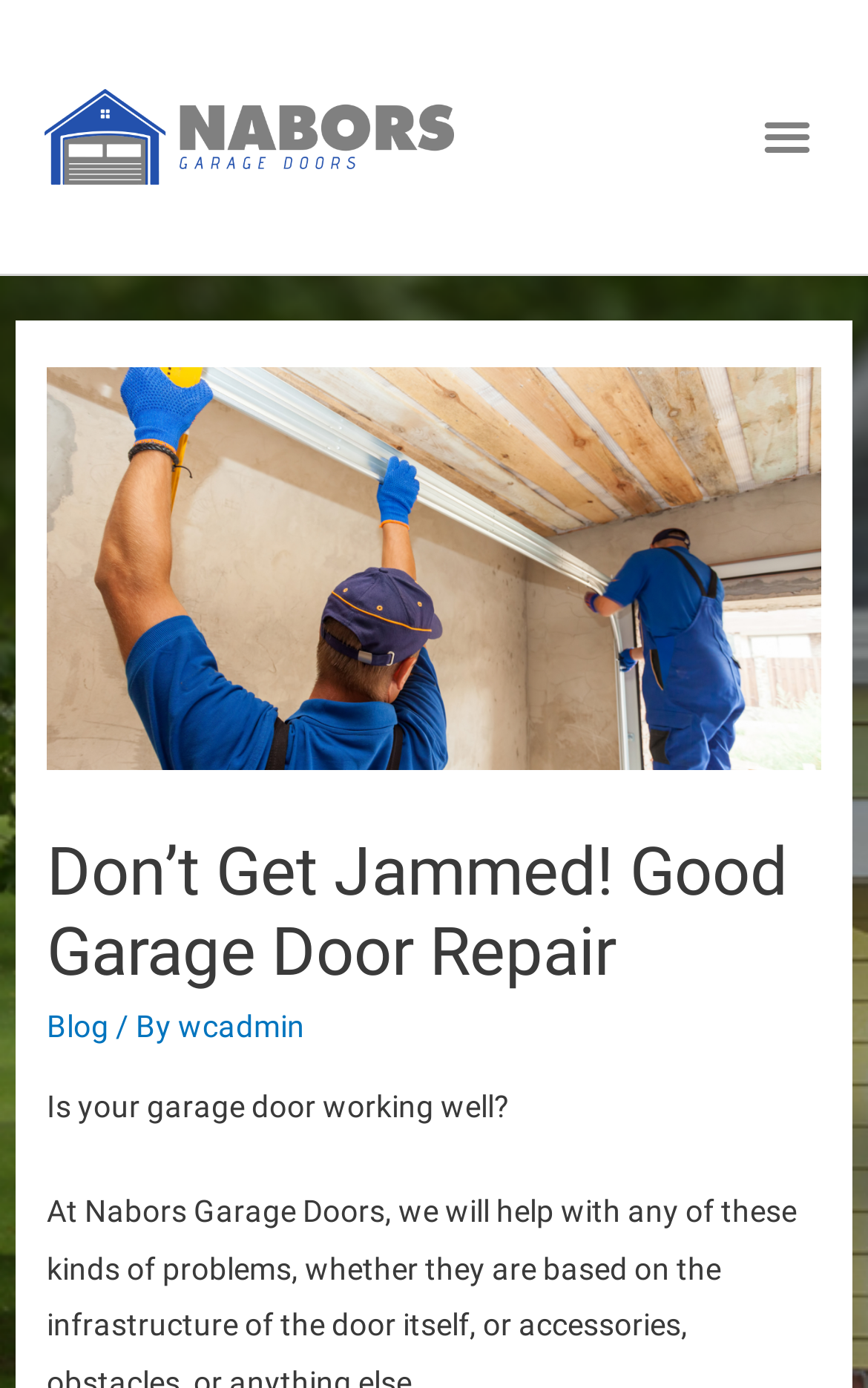Predict the bounding box coordinates for the UI element described as: "title="COLLEGE OF ART & DESIGN"". The coordinates should be four float numbers between 0 and 1, presented as [left, top, right, bottom].

None